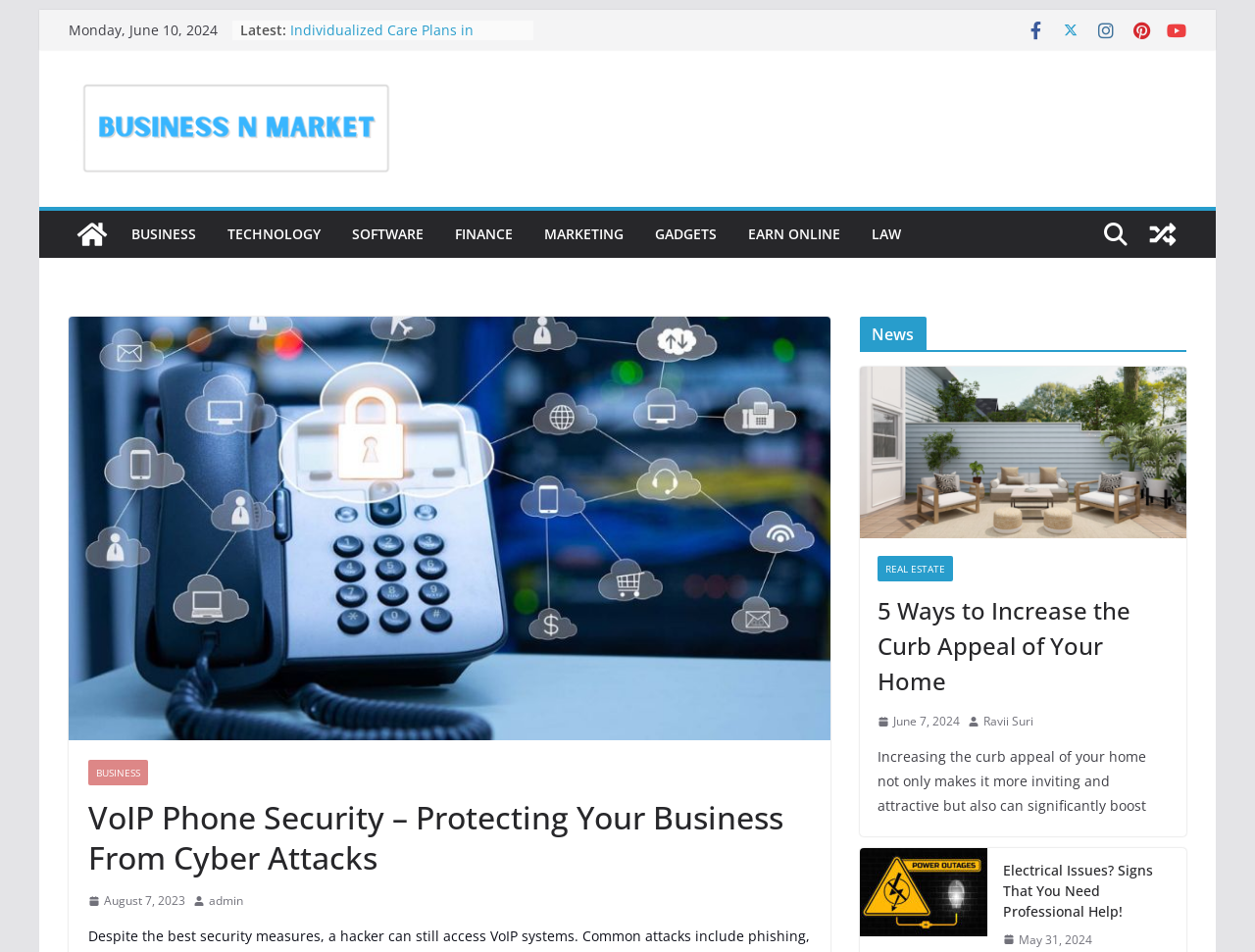Identify the bounding box coordinates of the specific part of the webpage to click to complete this instruction: "Check the business hours".

None